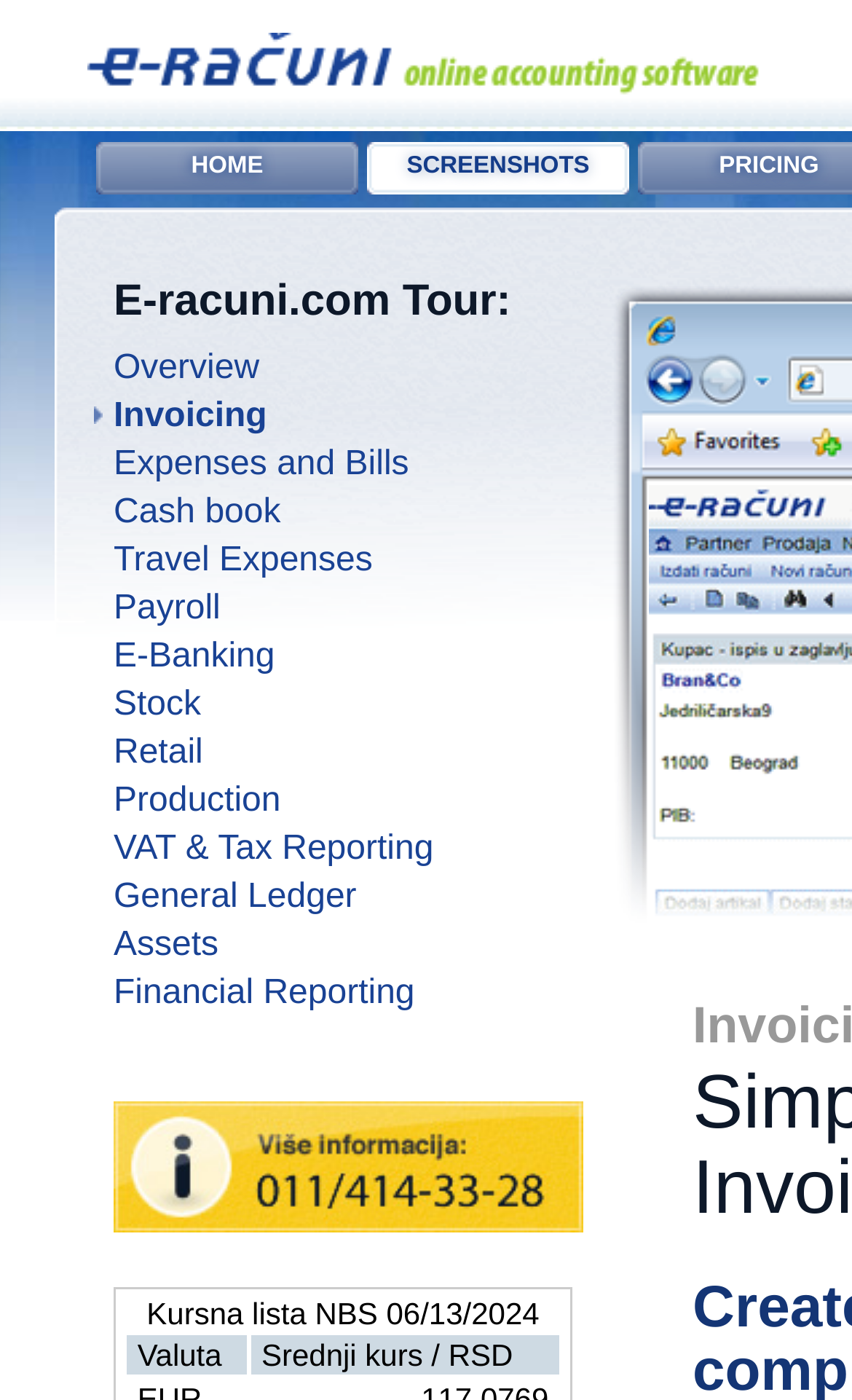What are the two columns in the table at the bottom?
Provide a concise answer using a single word or phrase based on the image.

Valuta and Srednji kurs / RSD